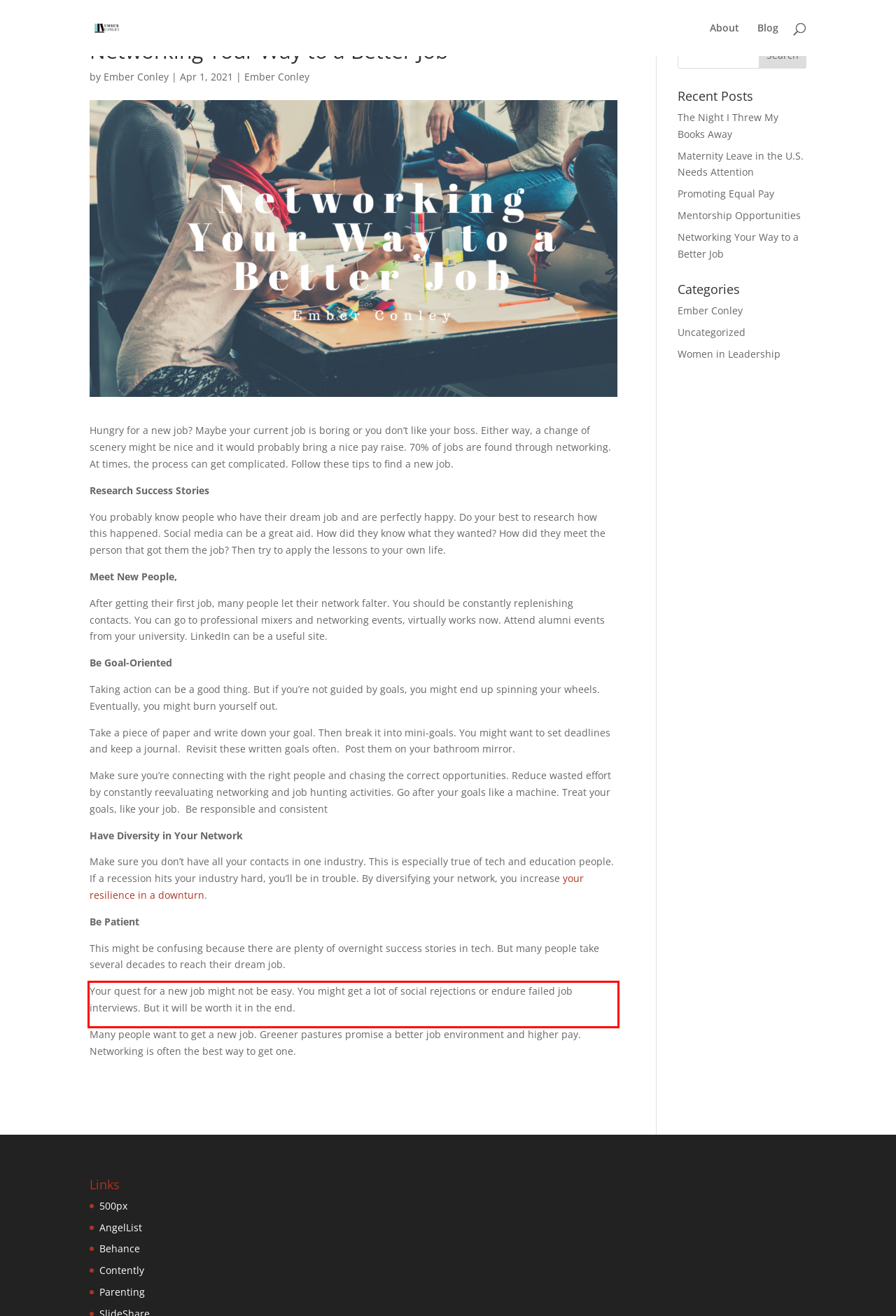Given a screenshot of a webpage containing a red rectangle bounding box, extract and provide the text content found within the red bounding box.

Your quest for a new job might not be easy. You might get a lot of social rejections or endure failed job interviews. But it will be worth it in the end.